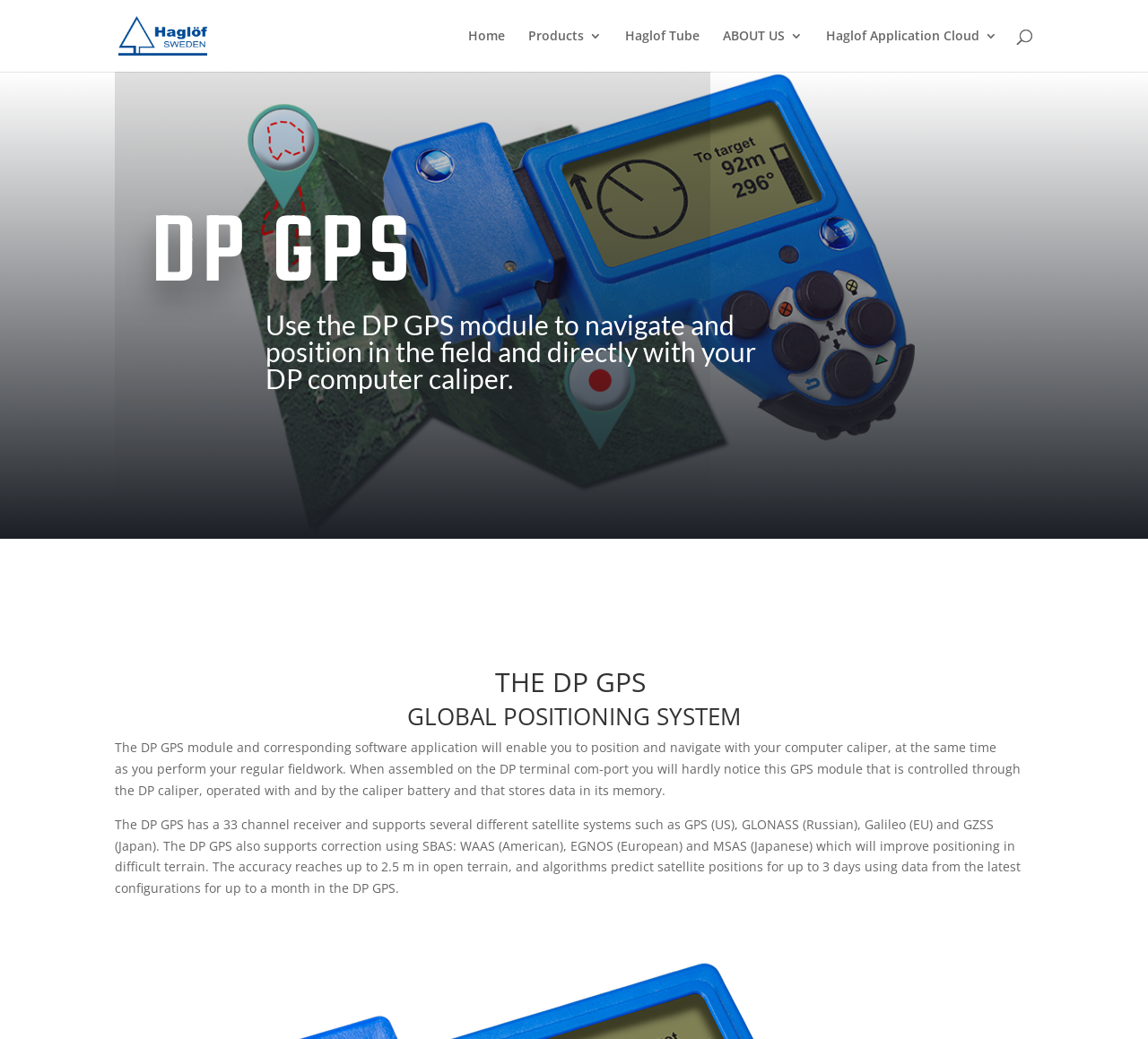Articulate a complete and detailed caption of the webpage elements.

The webpage is about DP GPS, a product from Haglöf Sweden AB. At the top left, there is a link to the company's website, accompanied by a small image of the company's logo. Below this, there is a navigation menu with links to "Home", "Products 3", "Haglof Tube", and "ABOUT US 3", aligned horizontally across the top of the page.

On the left side of the page, there is a search bar that spans almost the entire width of the page. Below the search bar, there is a heading that reads "DP GPS" in a larger font size. This is followed by a subheading that describes the product's functionality, which is to navigate and position in the field using a DP computer caliper.

The main content of the page is divided into two sections. The first section has a heading that reads "THE DP GPS" and is followed by a subheading that reads "GLOBAL POSITIONING SYSTEM". Below this, there is a block of text that describes the features and benefits of the DP GPS module, including its ability to position and navigate with a computer caliper, its compact design, and its ability to store data in its memory.

The second section has a heading that is not explicitly stated, but it appears to be a continuation of the product description. This section describes the technical specifications of the DP GPS, including its 33-channel receiver, support for various satellite systems, and correction capabilities using SBAS. The text also mentions the product's accuracy, which reaches up to 2.5 meters in open terrain.